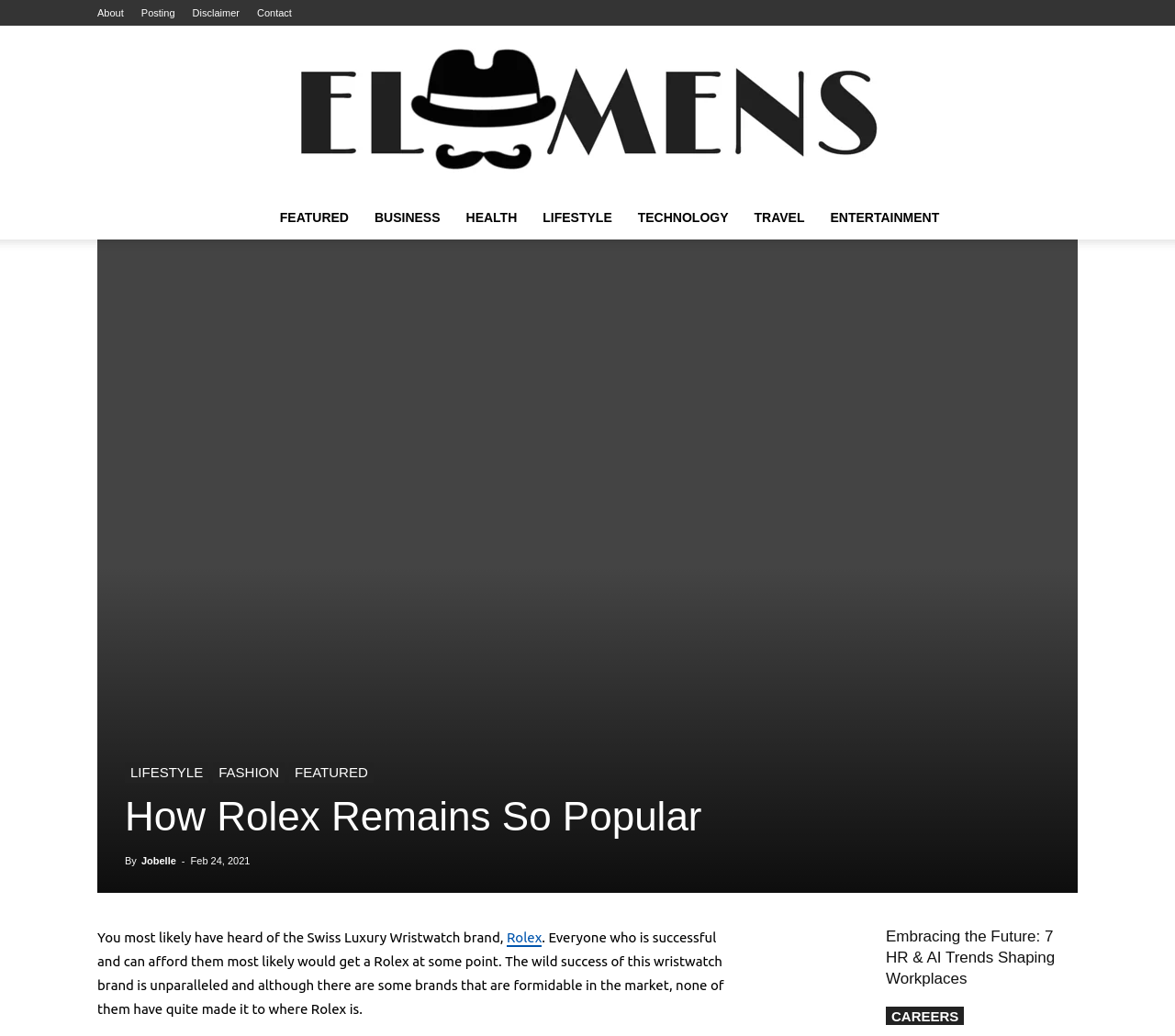Determine the bounding box coordinates for the element that should be clicked to follow this instruction: "Read the article 'How Rolex Remains So Popular'". The coordinates should be given as four float numbers between 0 and 1, in the format [left, top, right, bottom].

[0.106, 0.764, 0.727, 0.812]